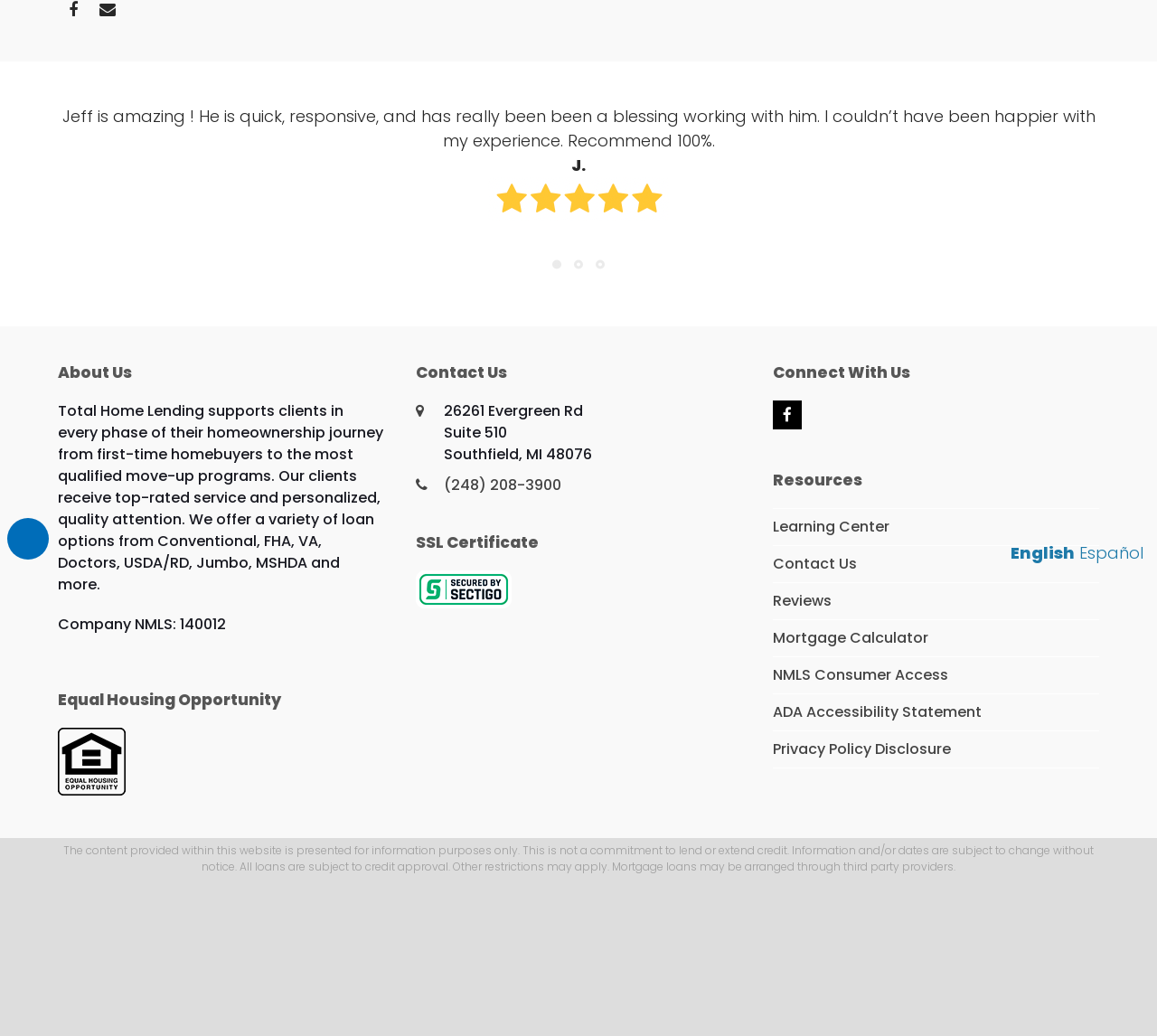Bounding box coordinates are specified in the format (top-left x, top-left y, bottom-right x, bottom-right y). All values are floating point numbers bounded between 0 and 1. Please provide the bounding box coordinate of the region this sentence describes: Facebook

[0.668, 0.387, 0.693, 0.414]